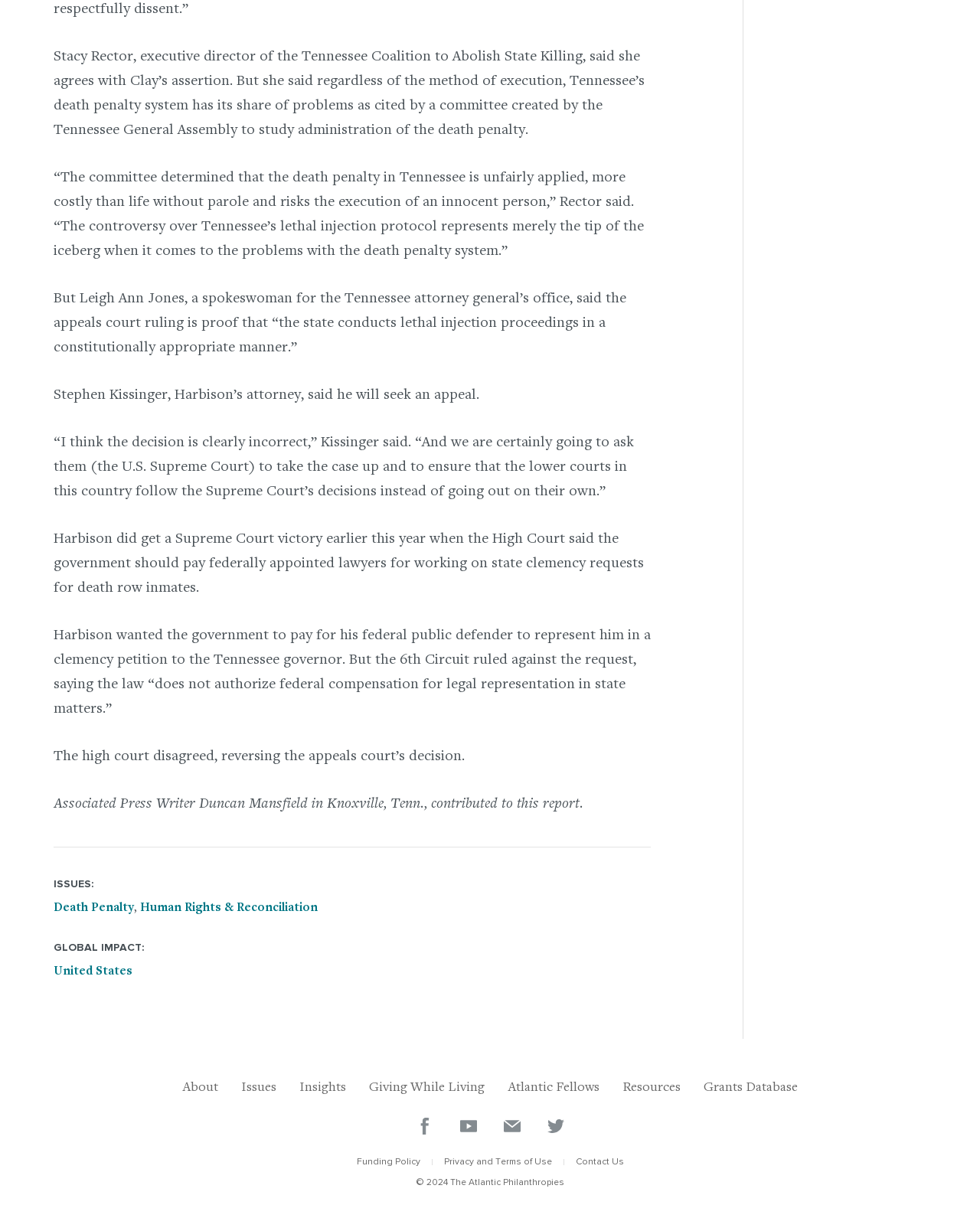What is the name of the organization that contributed to the report?
Please give a well-detailed answer to the question.

According to the article, Associated Press Writer Duncan Mansfield in Knoxville, Tenn., contributed to the report, indicating that the Associated Press was involved in the creation of the article.